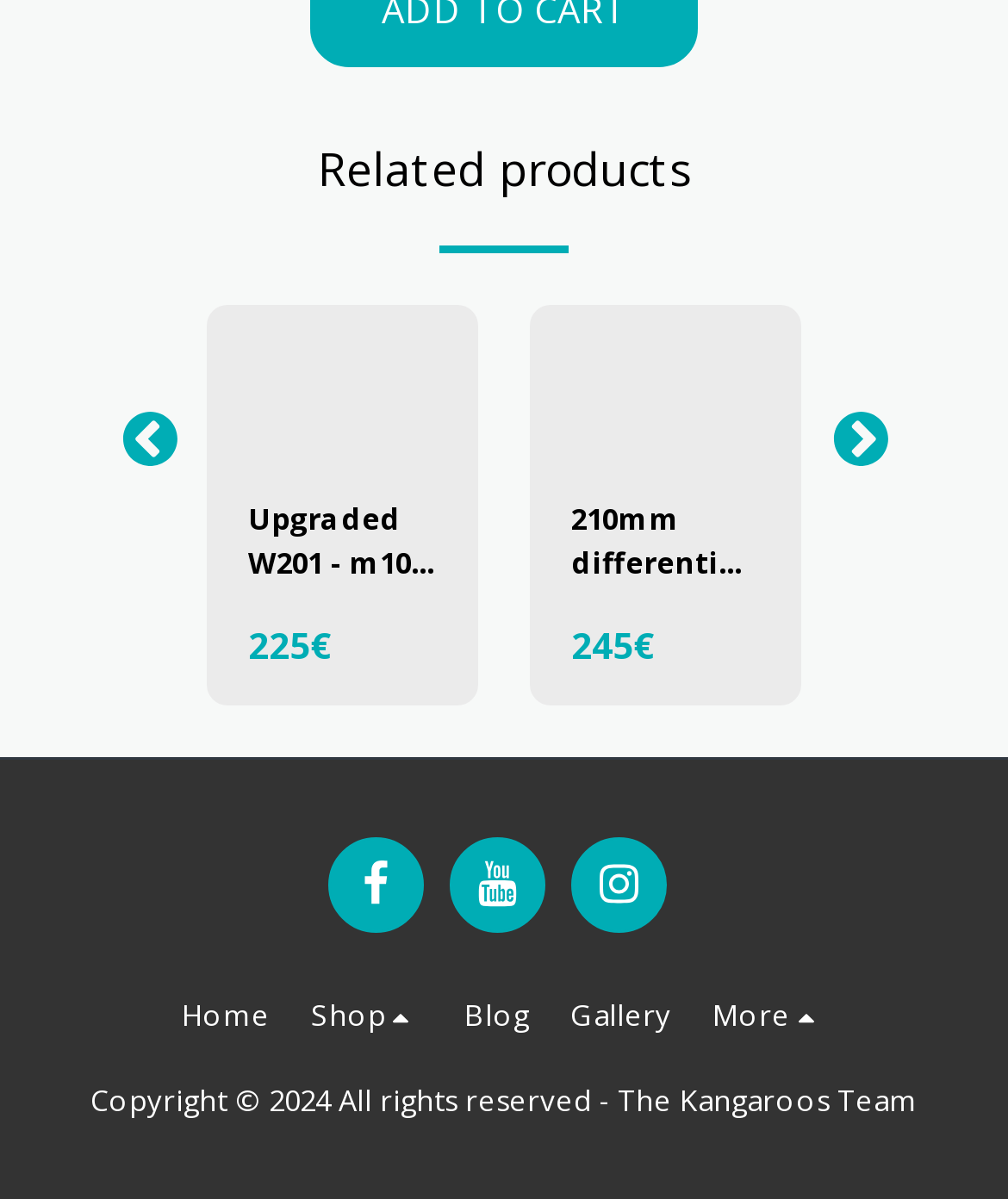What is the name of the product with a 210mm differential cover?
Please give a detailed and elaborate answer to the question based on the image.

The name of the product with a 210mm differential cover can be found in the generic element with the text '210mm differential cover for w124 245€'. The product name is '210mm differential cover for w124'.